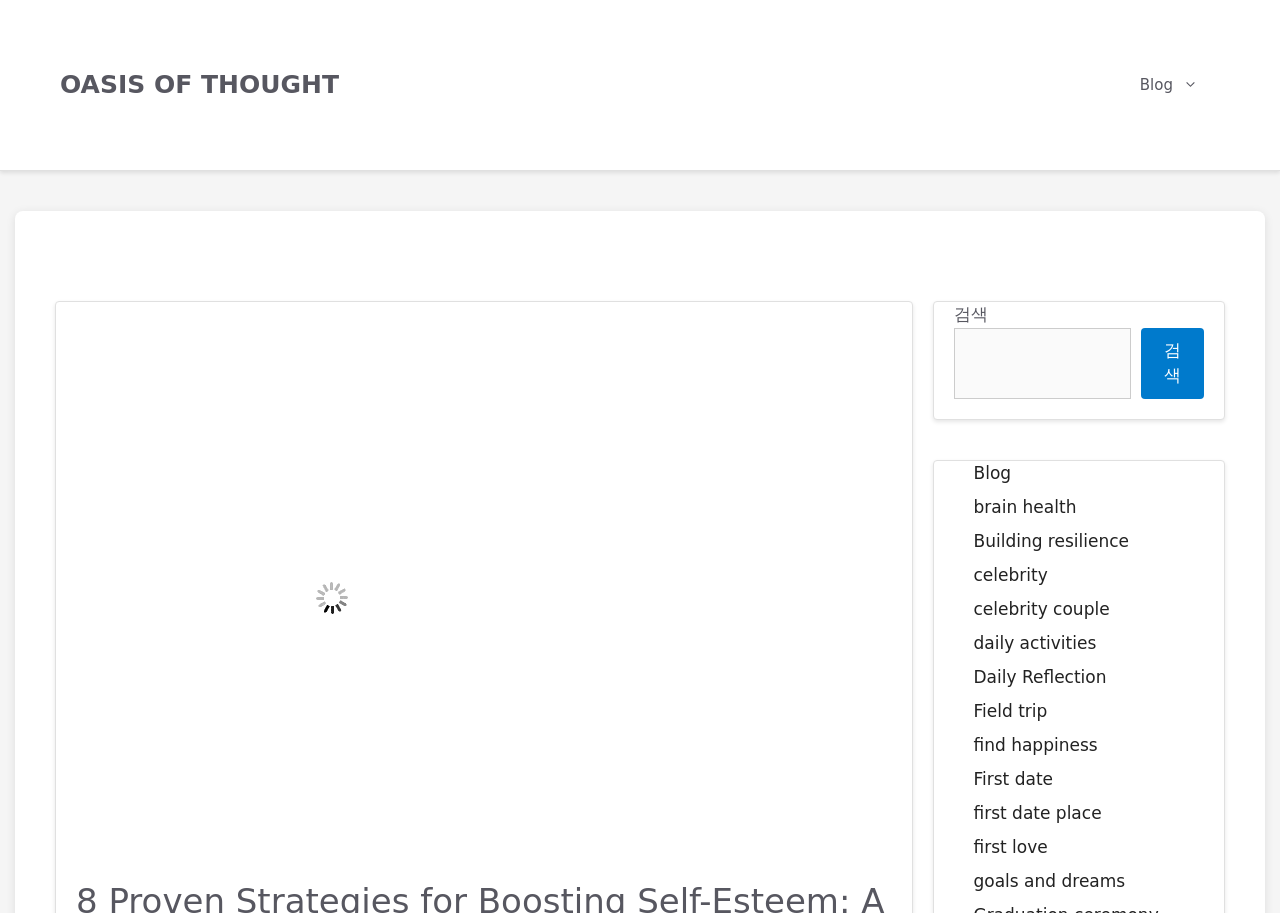Please locate the bounding box coordinates of the region I need to click to follow this instruction: "Click PRINT THE FINDING AID".

None